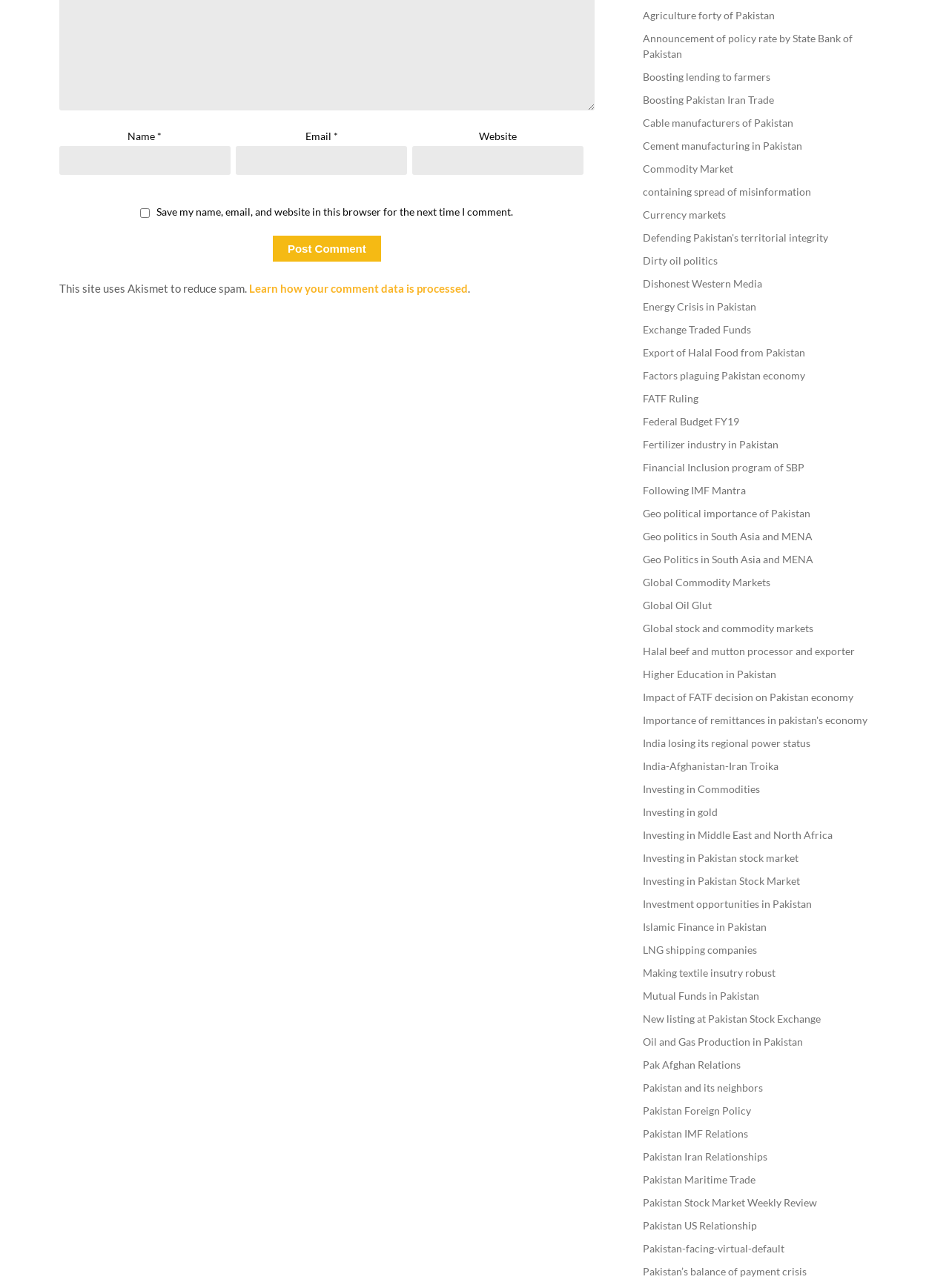What is the topic of the links on the right side of the page?
Provide a detailed and extensive answer to the question.

The links on the right side of the page have titles related to economy, finance, and trade, such as 'Agriculture forty of Pakistan', 'Boosting lending to farmers', and 'Global Commodity Markets', which suggests that the topic of these links is economy and finance.